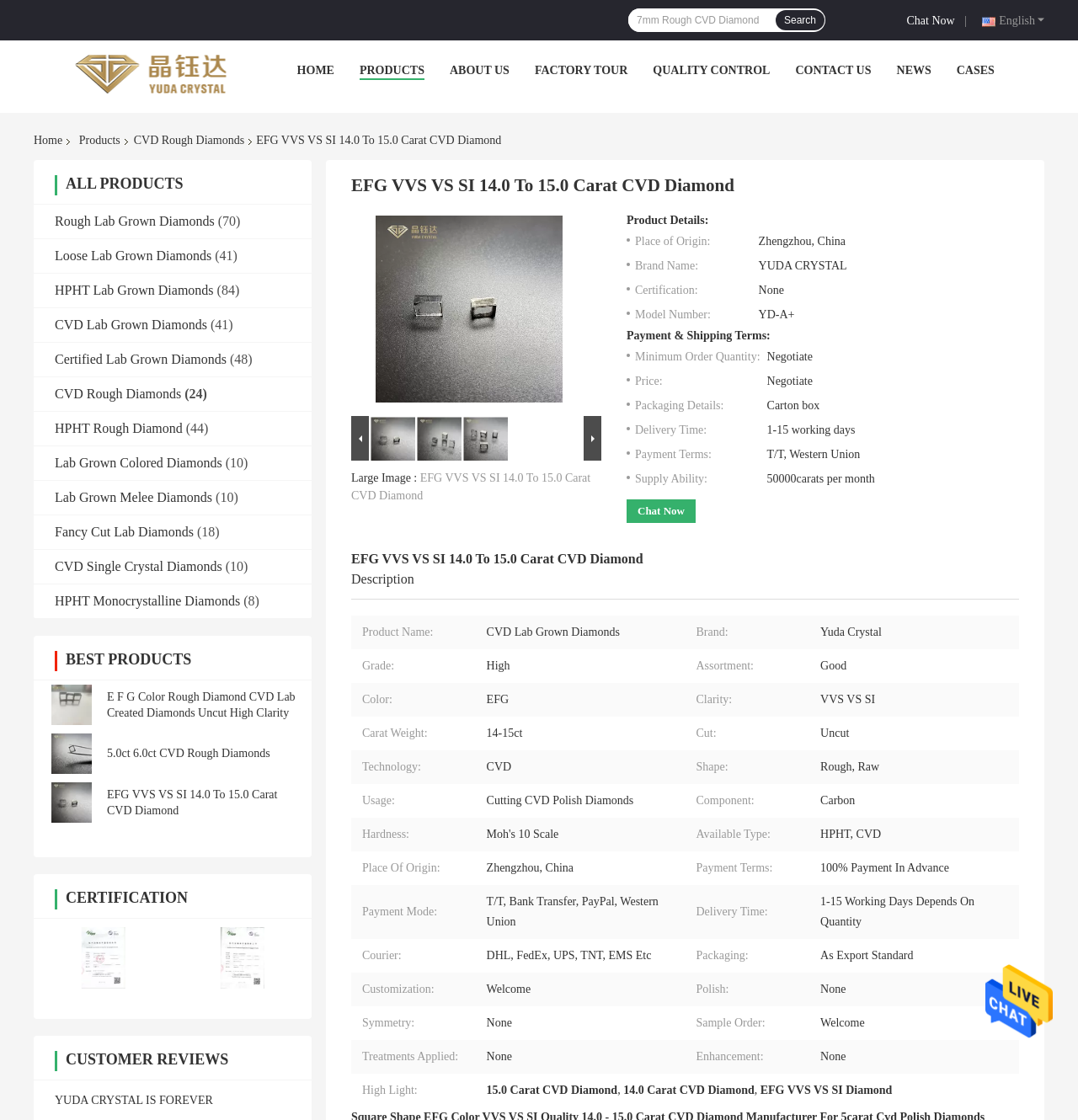Please determine the bounding box coordinates for the element with the description: "Search".

[0.72, 0.009, 0.765, 0.027]